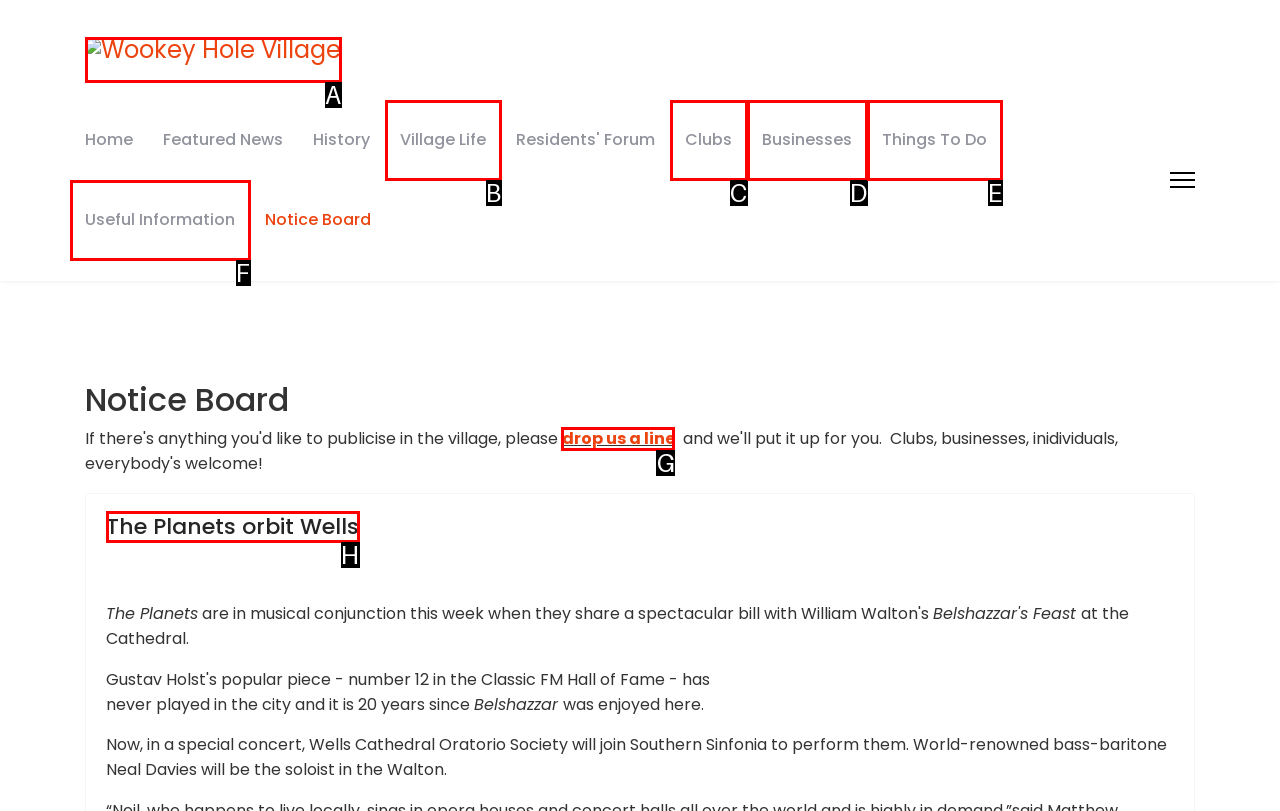For the instruction: contact us by clicking drop us a line, determine the appropriate UI element to click from the given options. Respond with the letter corresponding to the correct choice.

G